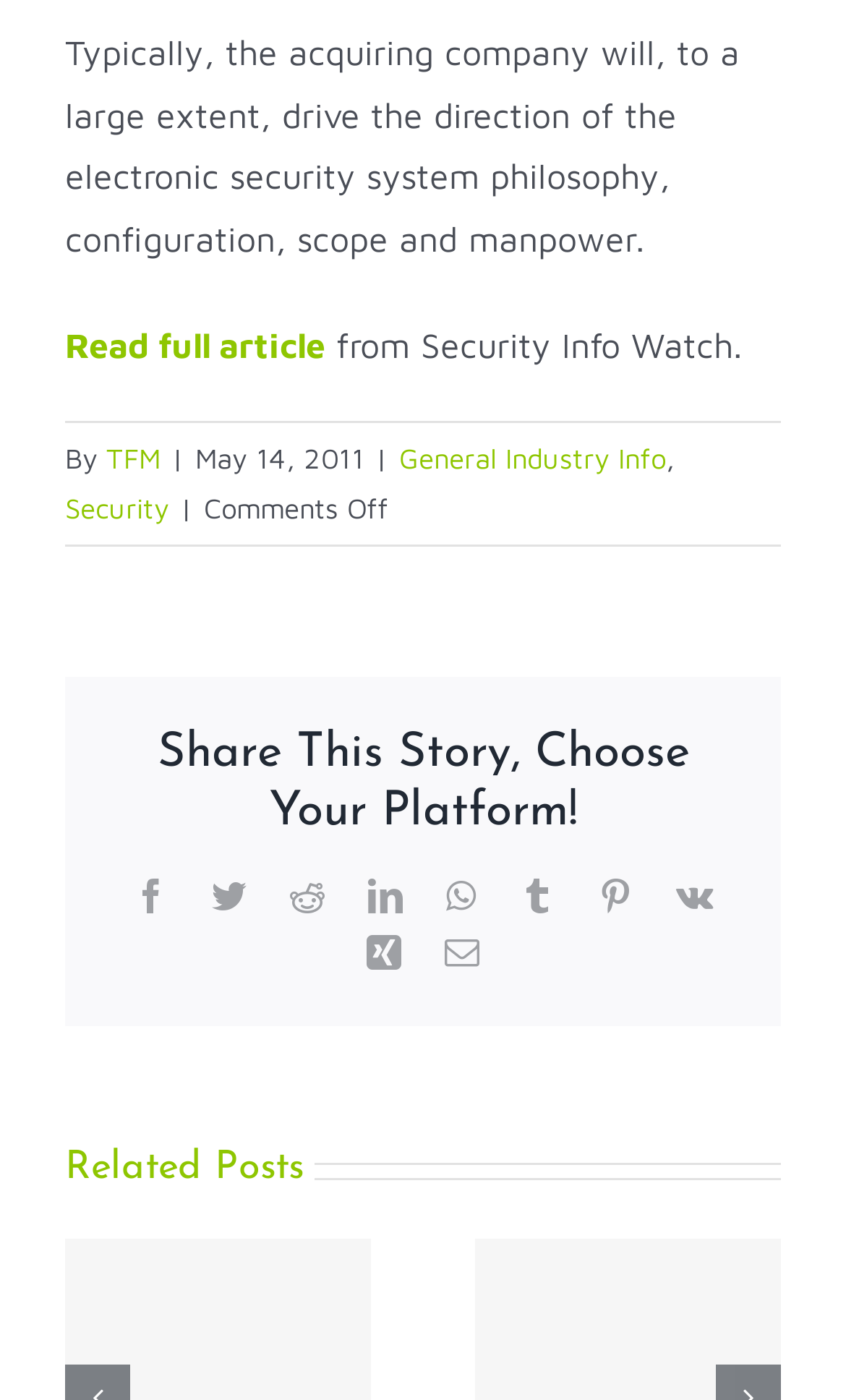Please locate the bounding box coordinates of the element that should be clicked to achieve the given instruction: "Read more about Mitigating the Impact of a Merger".

[0.456, 0.349, 0.603, 0.591]